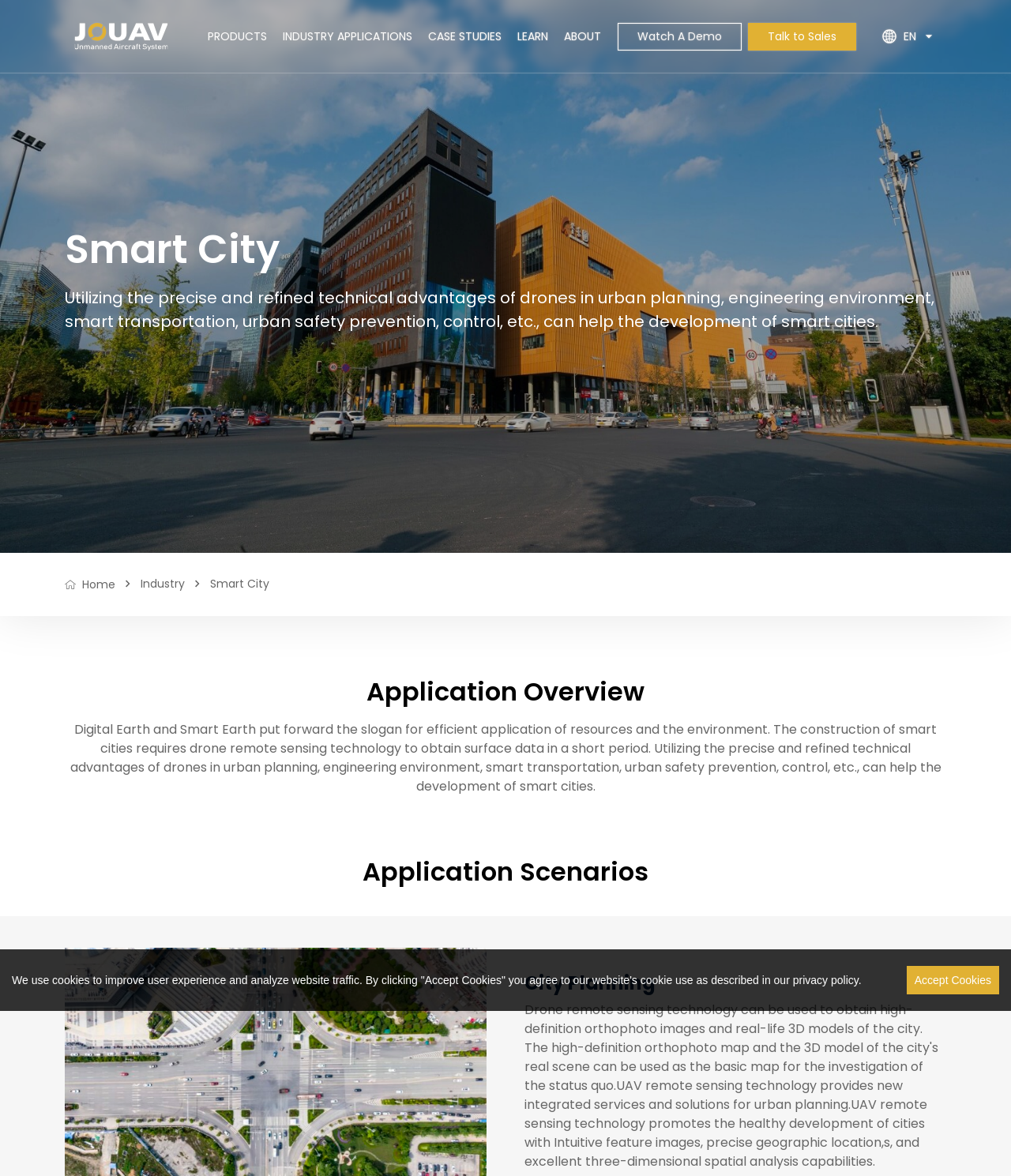Please specify the bounding box coordinates of the clickable region to carry out the following instruction: "Go to PRODUCTS". The coordinates should be four float numbers between 0 and 1, in the format [left, top, right, bottom].

[0.197, 0.011, 0.272, 0.051]